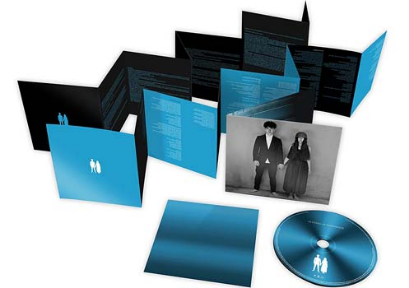Please respond in a single word or phrase: 
What is the companion piece to 'Songs Of Experience'?

Songs Of Innocence